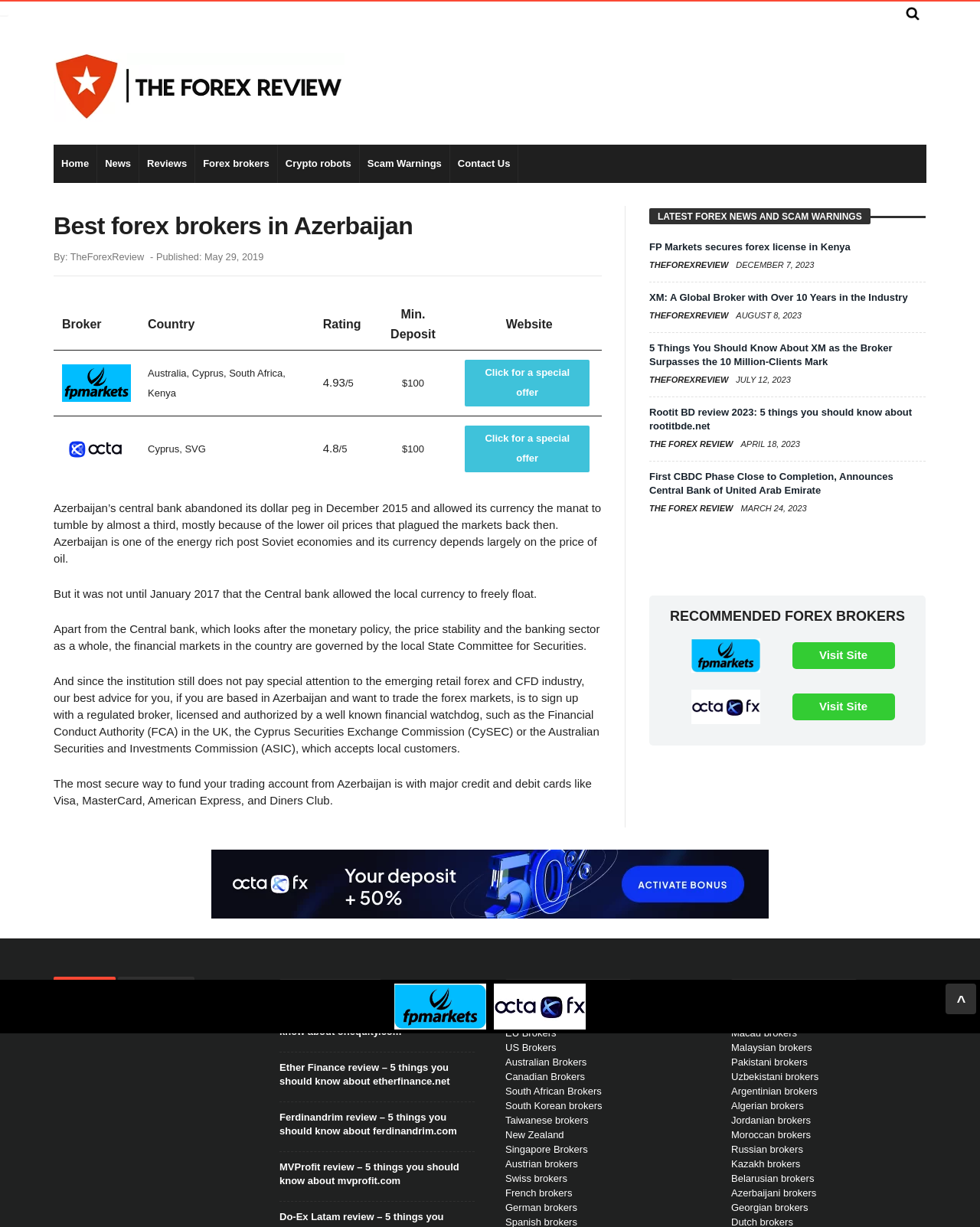Find the bounding box of the web element that fits this description: "Click for a special offerWebsite".

[0.475, 0.347, 0.602, 0.385]